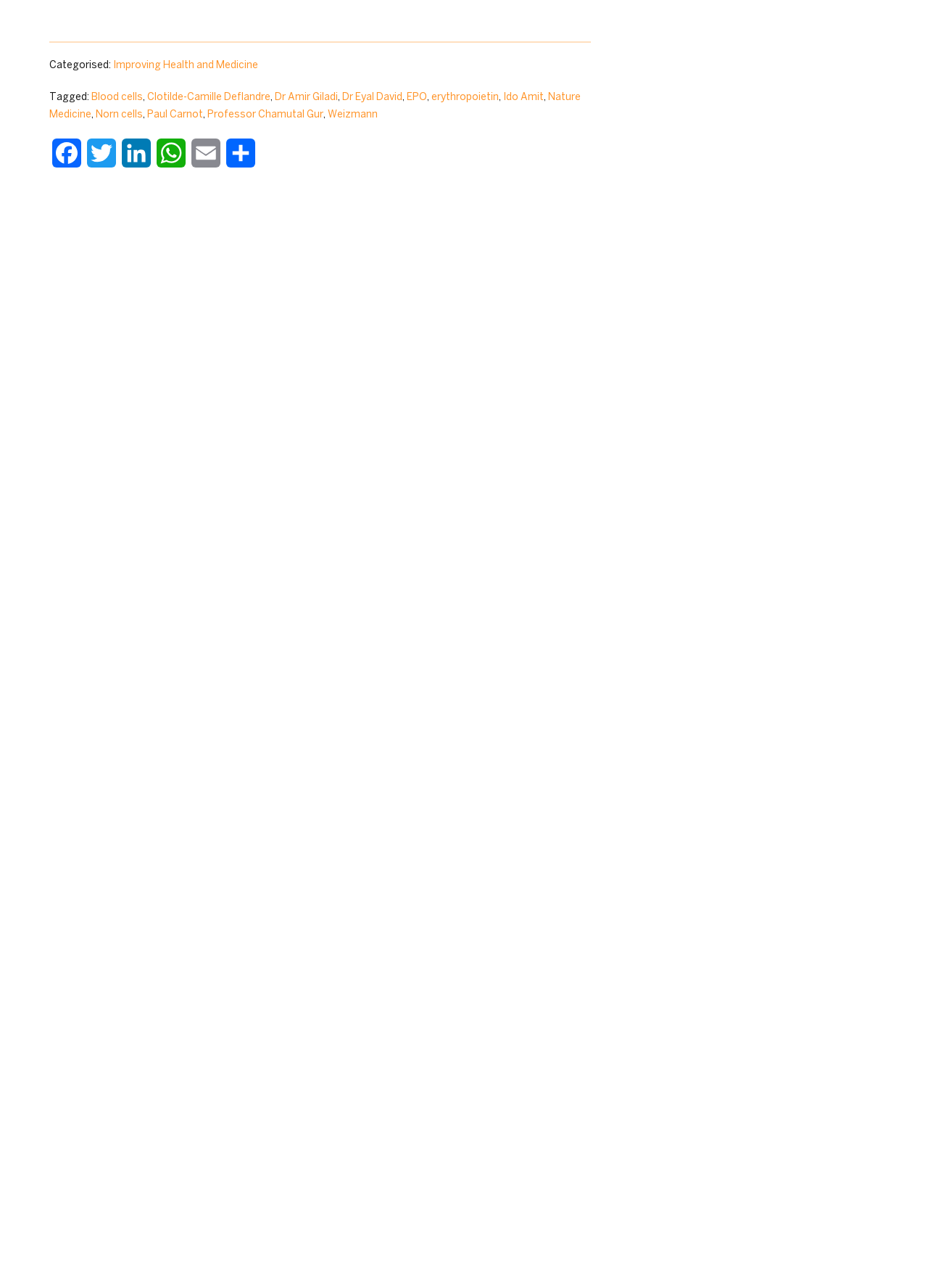Provide the bounding box coordinates for the area that should be clicked to complete the instruction: "Click on the 'NEXT' button".

[0.574, 0.204, 0.859, 0.212]